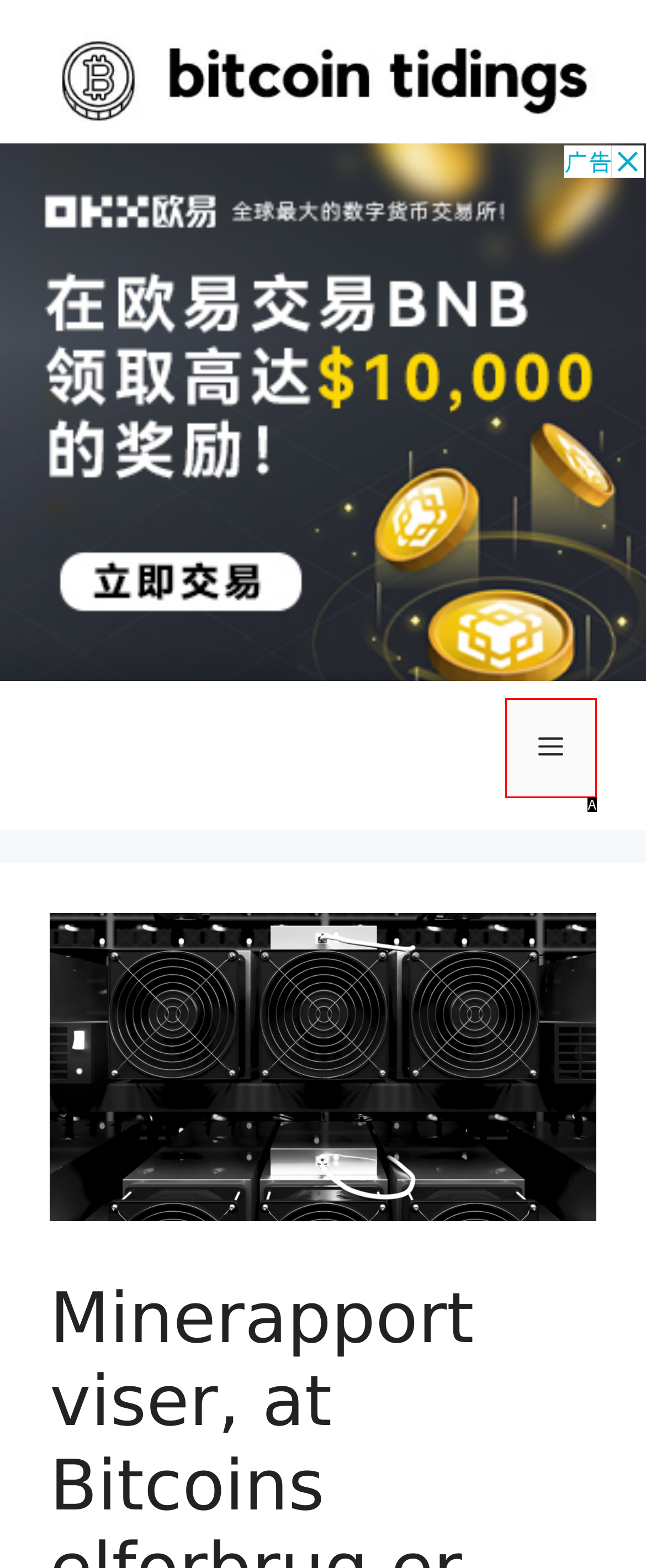Choose the HTML element that corresponds to the description: Menu
Provide the answer by selecting the letter from the given choices.

A